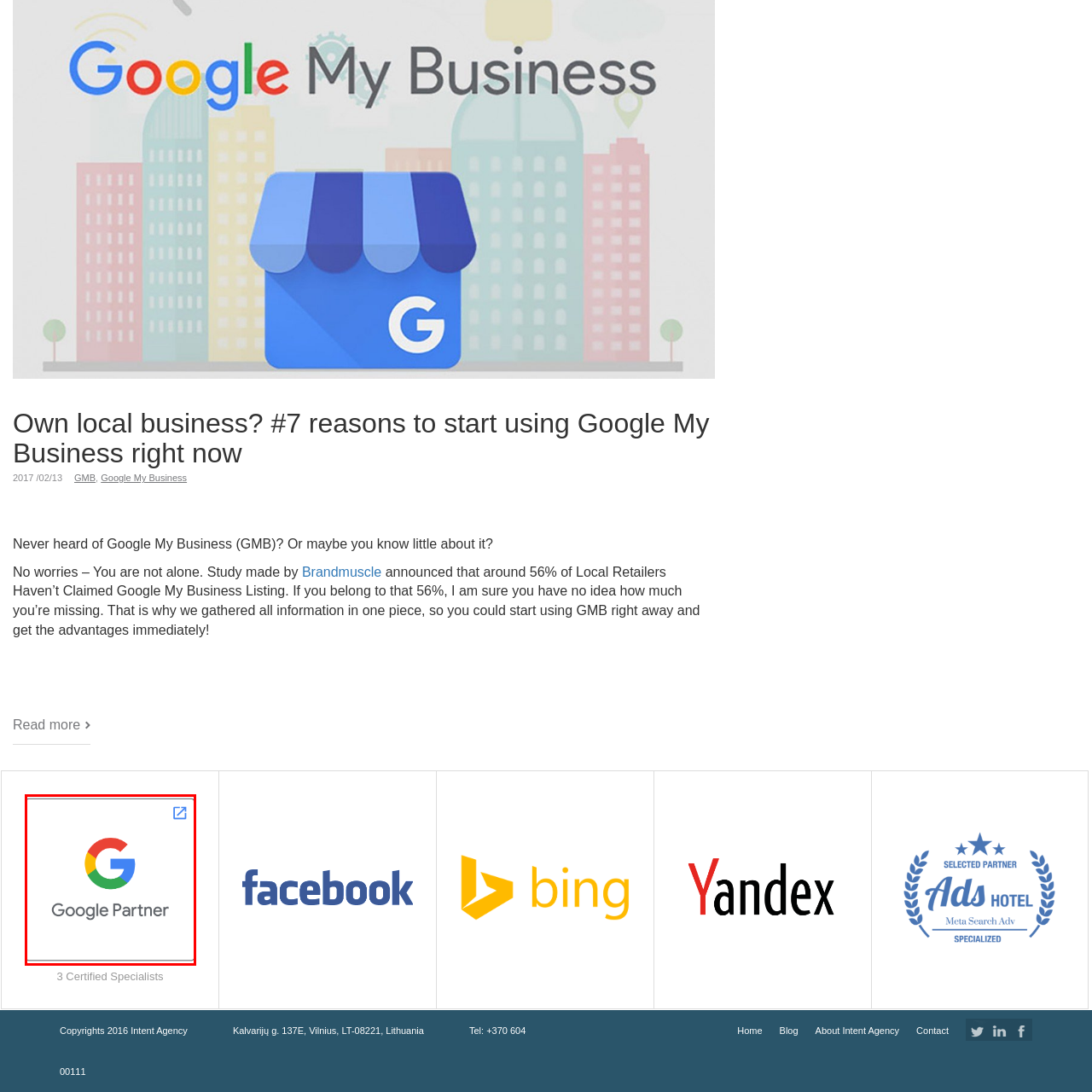What is the purpose of the Google Partner logo?  
Analyze the image surrounded by the red box and deliver a detailed answer based on the visual elements depicted in the image.

The image of the Google Partner logo is designed to convey trust and credibility in digital marketing efforts, aligning with the article's focus on utilizing platforms like Google My Business for enhancing local business visibility, as described in the caption.